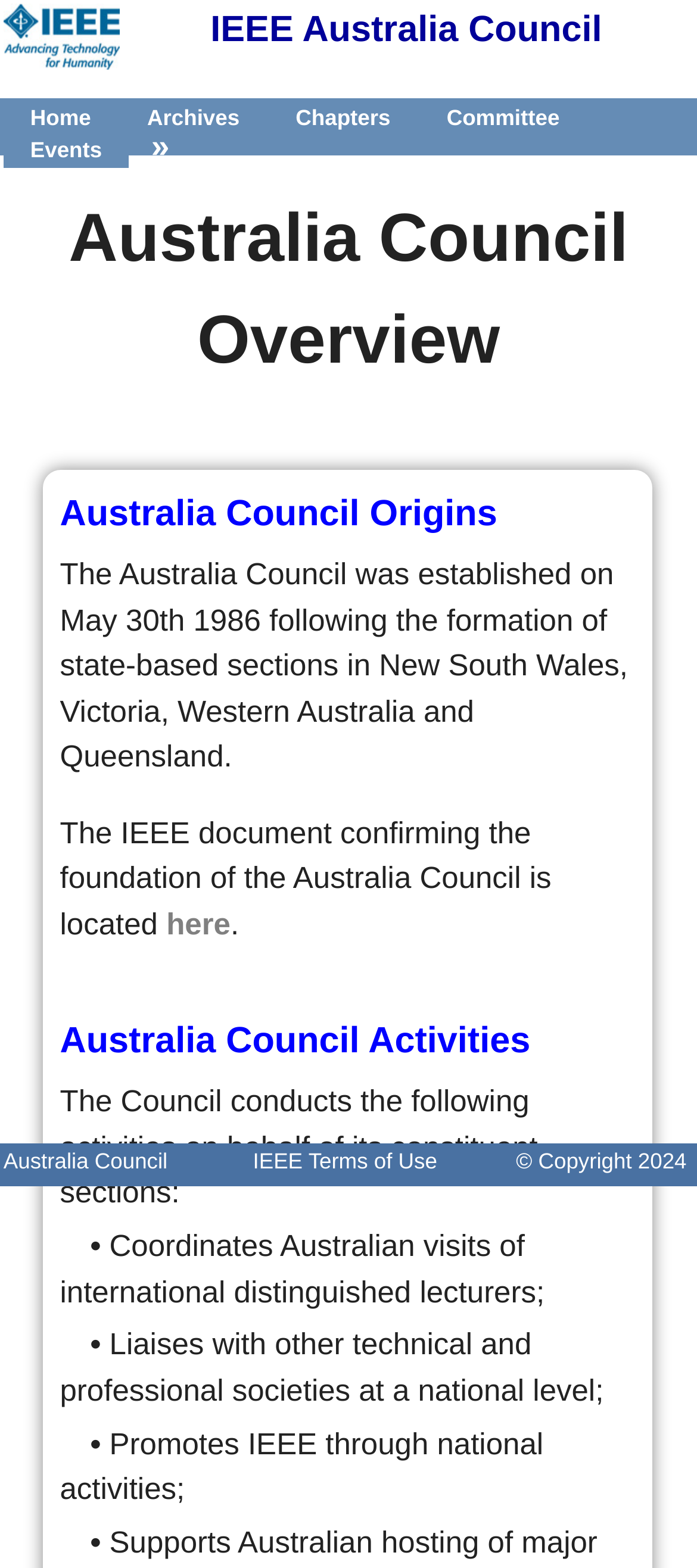Indicate the bounding box coordinates of the element that needs to be clicked to satisfy the following instruction: "Click on here to view the IEEE document". The coordinates should be four float numbers between 0 and 1, i.e., [left, top, right, bottom].

[0.239, 0.579, 0.331, 0.6]